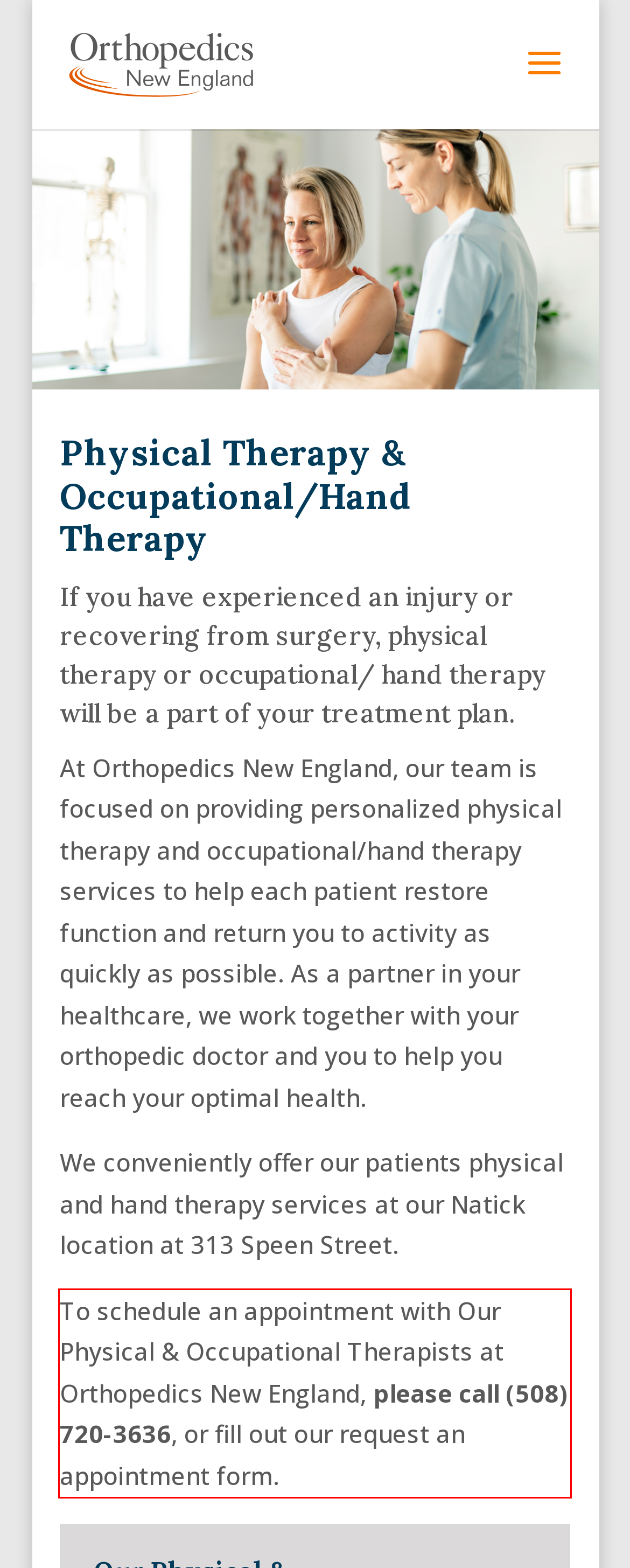The screenshot you have been given contains a UI element surrounded by a red rectangle. Use OCR to read and extract the text inside this red rectangle.

To schedule an appointment with Our Physical & Occupational Therapists at Orthopedics New England, please call (508) 720-3636, or fill out our request an appointment form.